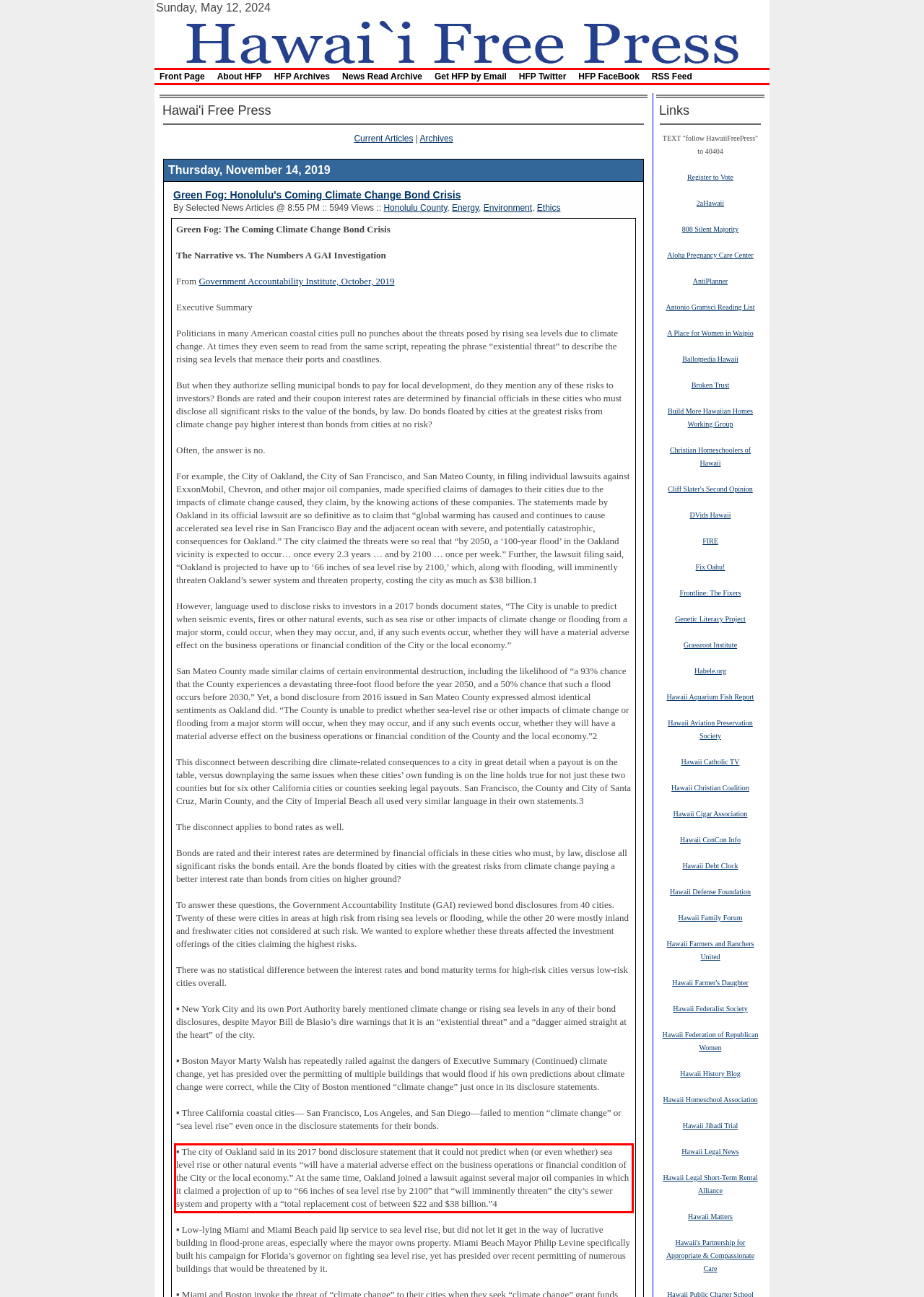Inspect the webpage screenshot that has a red bounding box and use OCR technology to read and display the text inside the red bounding box.

▪ The city of Oakland said in its 2017 bond disclosure statement that it could not predict when (or even whether) sea level rise or other natural events “will have a material adverse effect on the business operations or financial condition of the City or the local economy.” At the same time, Oakland joined a lawsuit against several major oil companies in which it claimed a projection of up to “66 inches of sea level rise by 2100” that “will imminently threaten” the city’s sewer system and property with a “total replacement cost of between $22 and $38 billion.”4